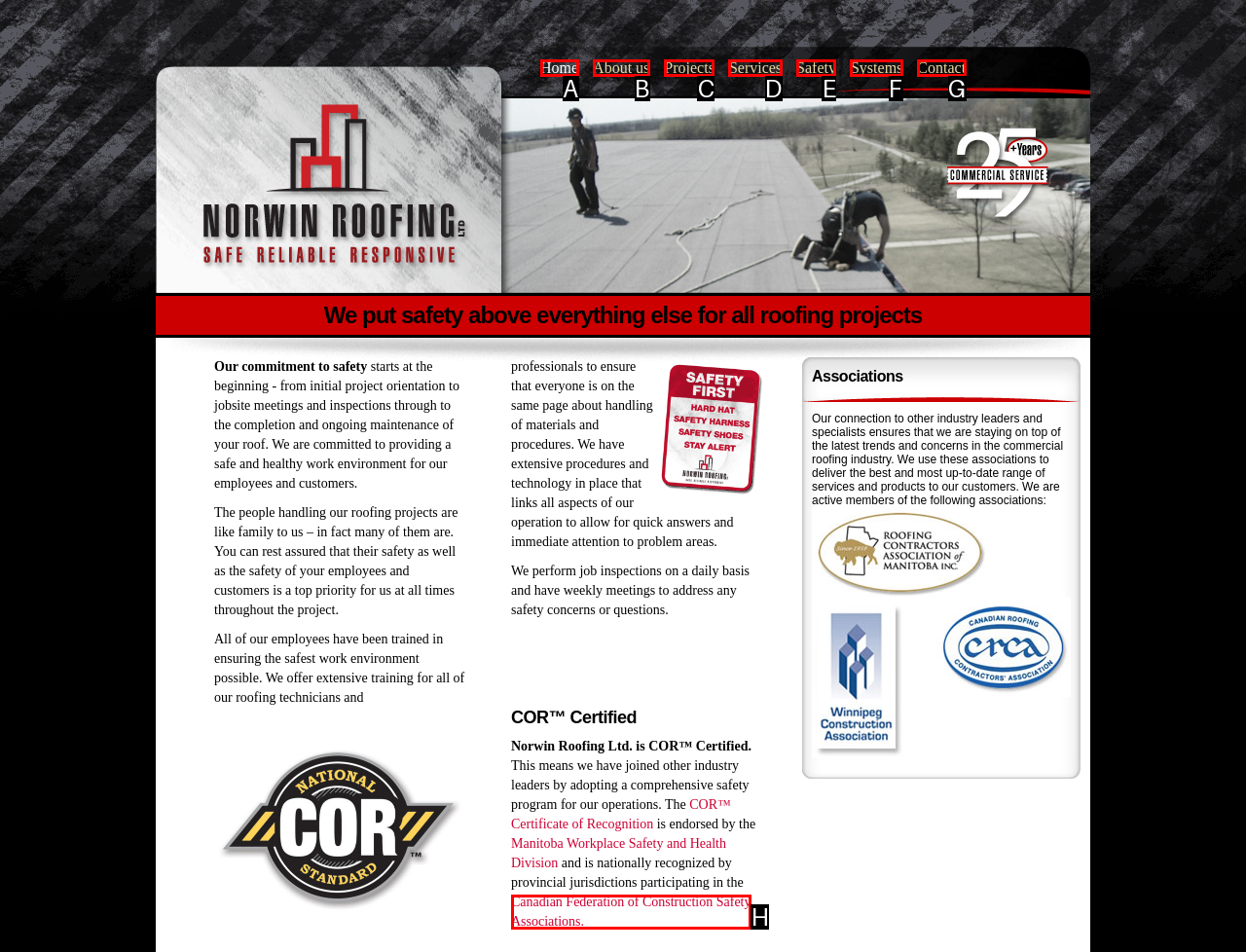Select the correct option based on the description: Services
Answer directly with the option’s letter.

D